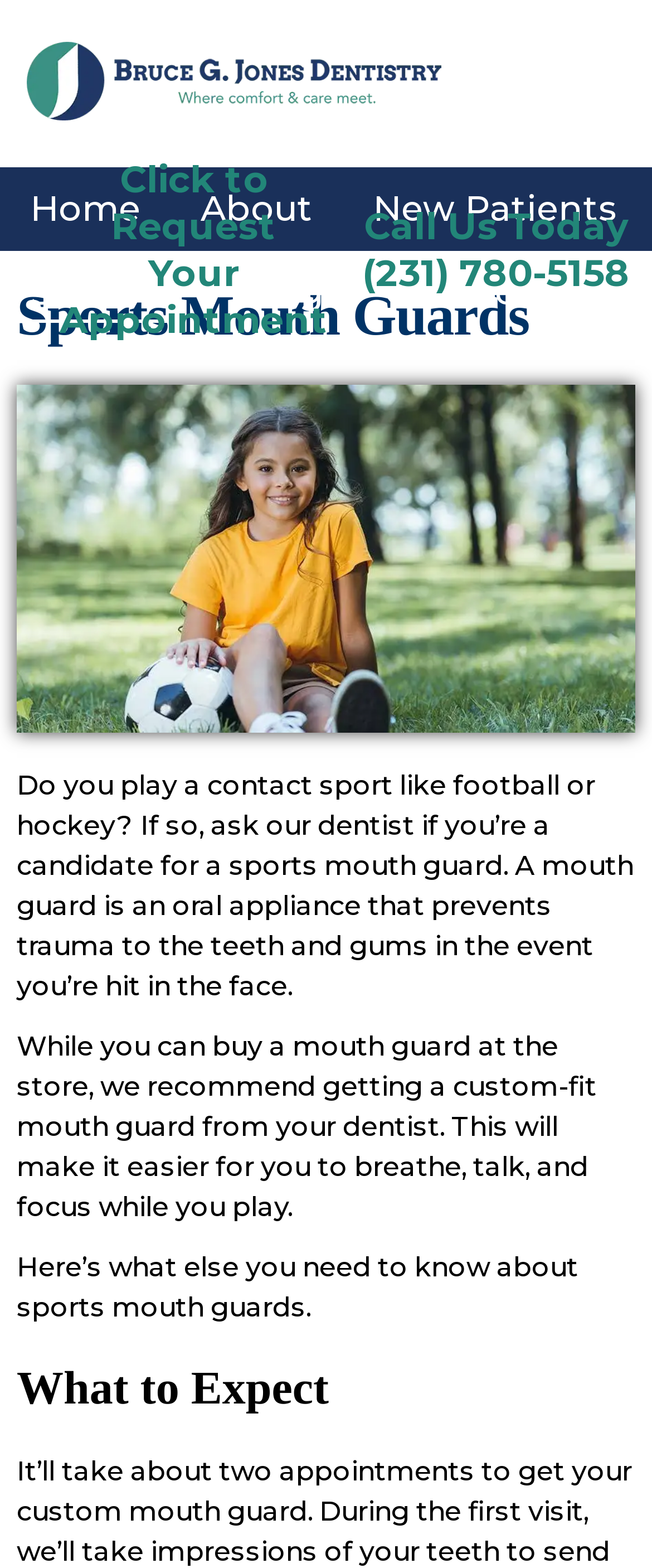Identify the main heading of the webpage and provide its text content.

Sports Mouth Guards